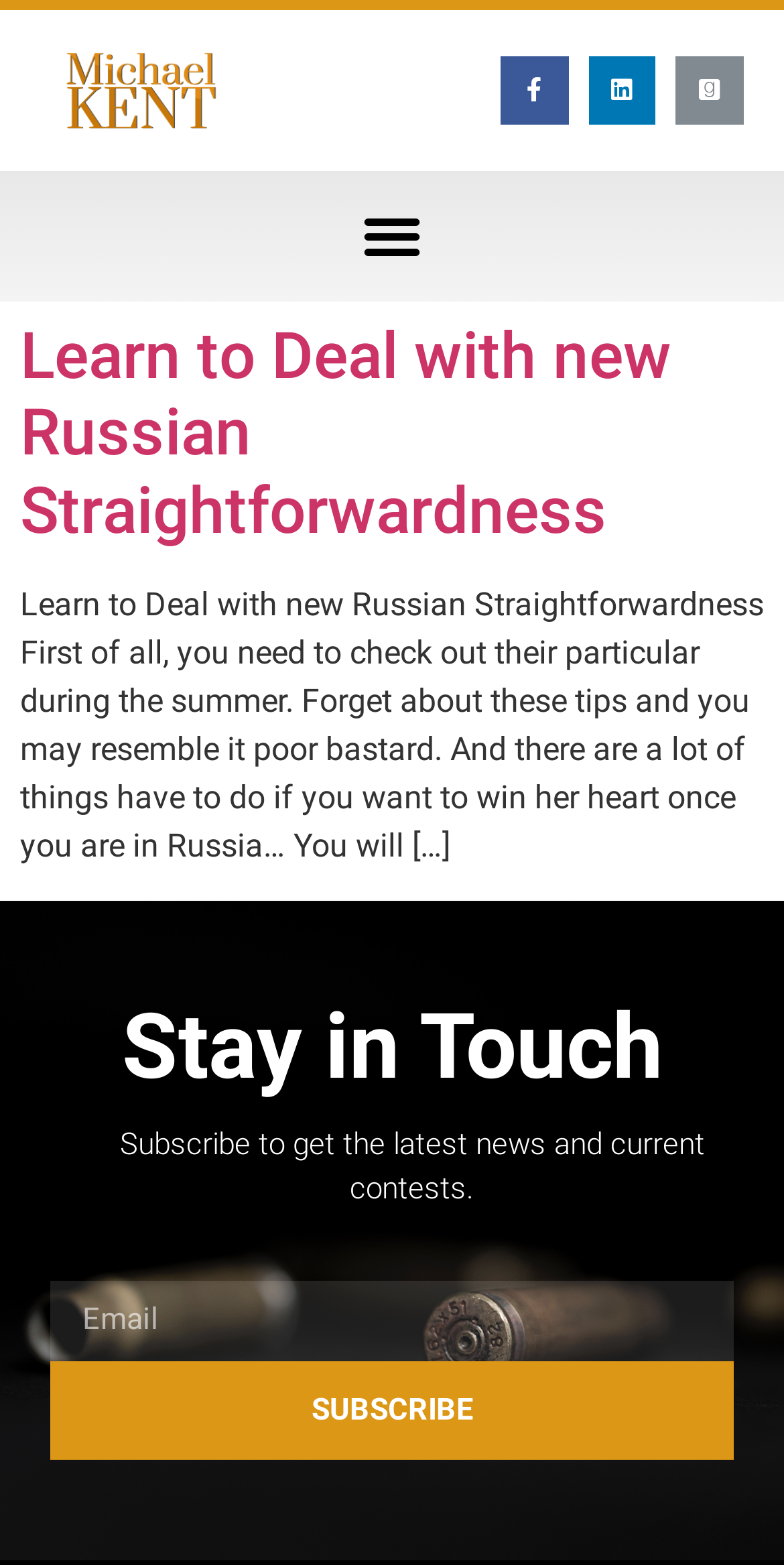Construct a comprehensive caption that outlines the webpage's structure and content.

The webpage appears to be a blog or author's website, with a focus on Russian culture and relationships. At the top, there are three social media links, Facebook, LinkedIn, and Goodreads, aligned horizontally and centered. To the left of these links, there is a "Menu Toggle" button. 

Below the social media links, the main content area begins, taking up most of the page. The first article is titled "Learn to Deal with new Russian Straightforwardness", which is a heading followed by a link with the same title. The article's content is a short paragraph discussing tips for winning a Russian woman's heart.

Further down the page, there is a heading "Stay in Touch" followed by a brief text encouraging visitors to subscribe for the latest news and contests. Below this, there is an email textbox and a "SUBSCRIBE" button, allowing users to input their email address and subscribe to the newsletter.